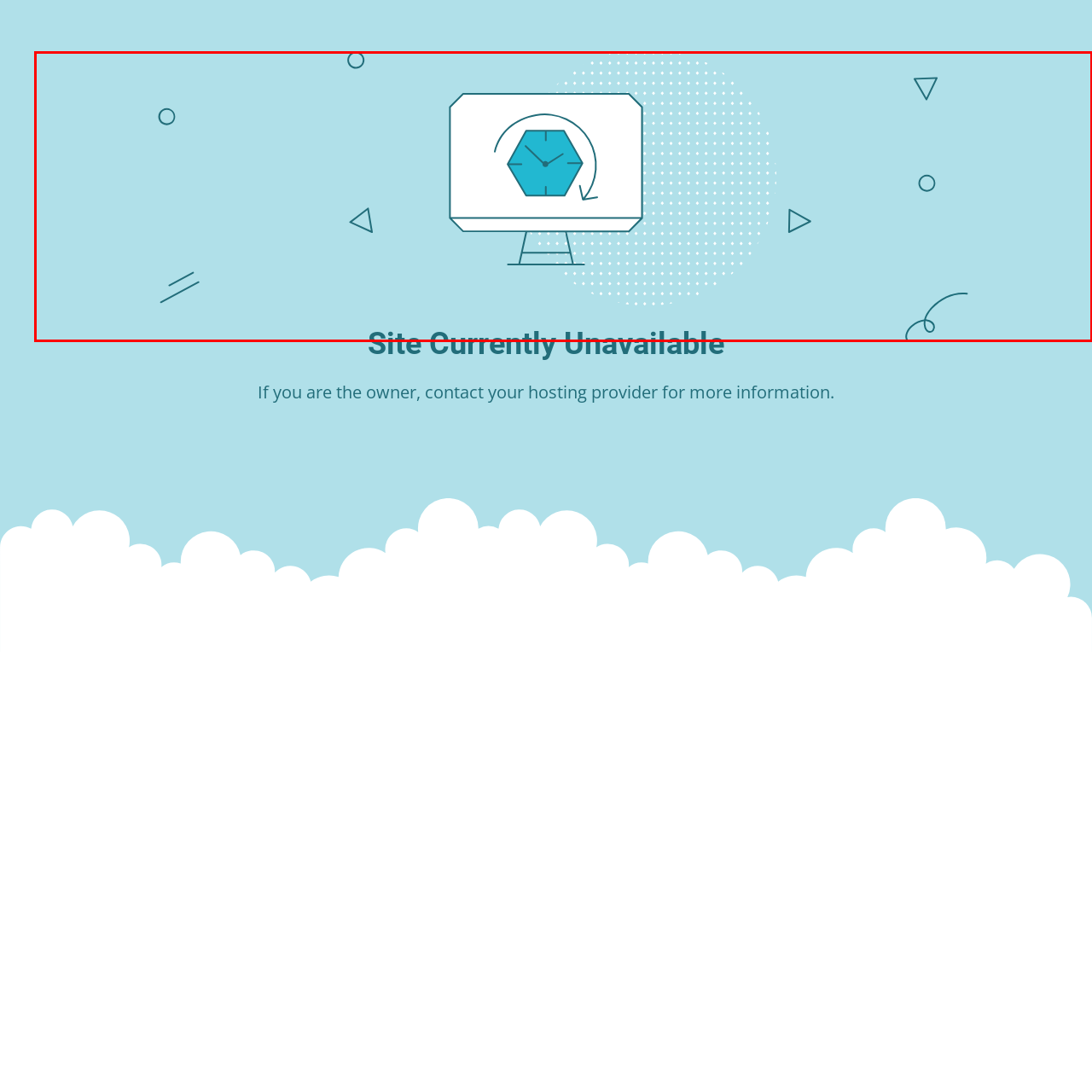What message is conveyed by the text beneath the monitor?
Analyze the image within the red frame and provide a concise answer using only one word or a short phrase.

Site is unavailable